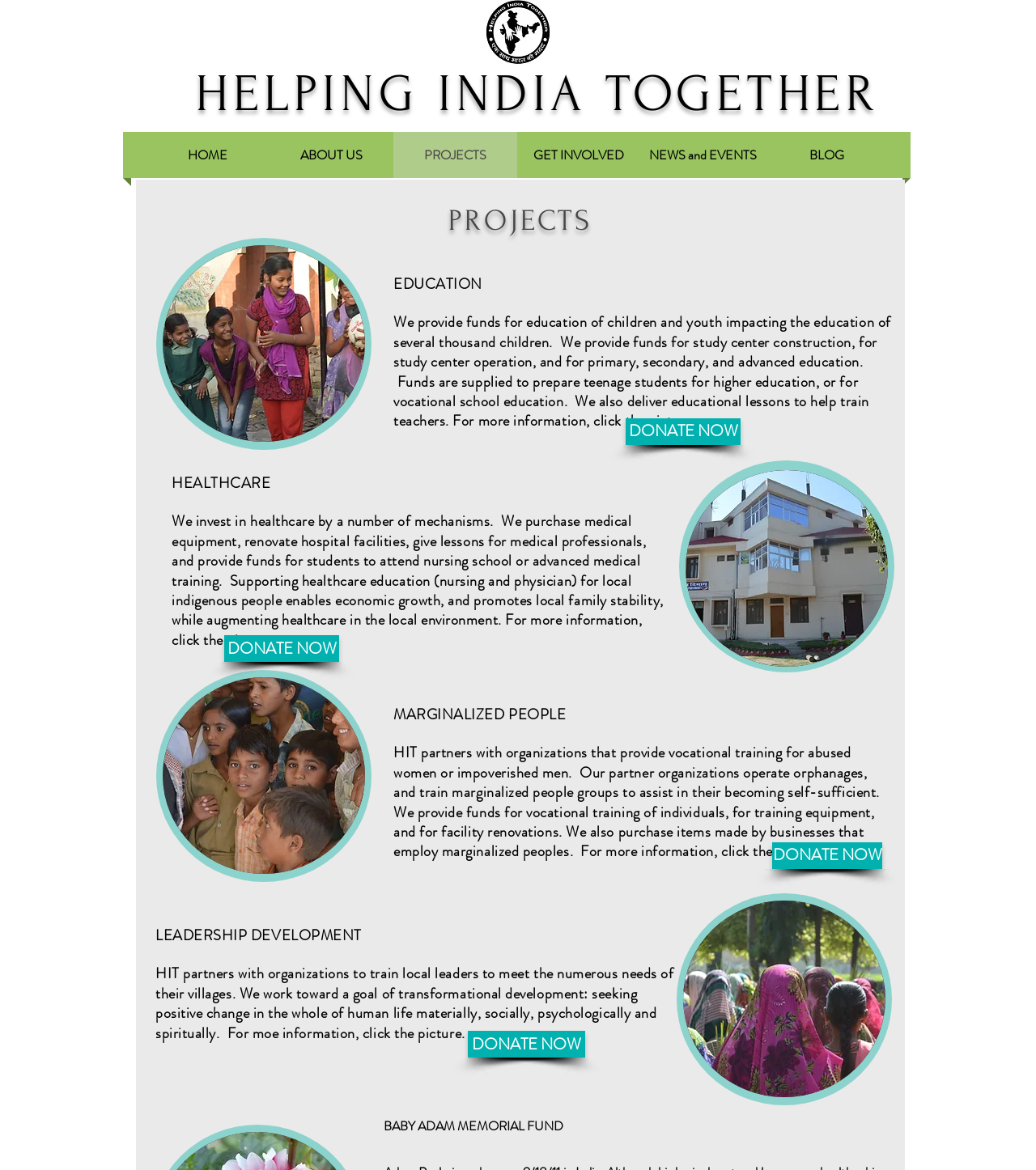Determine the bounding box coordinates for the clickable element to execute this instruction: "Contact the company via email". Provide the coordinates as four float numbers between 0 and 1, i.e., [left, top, right, bottom].

None